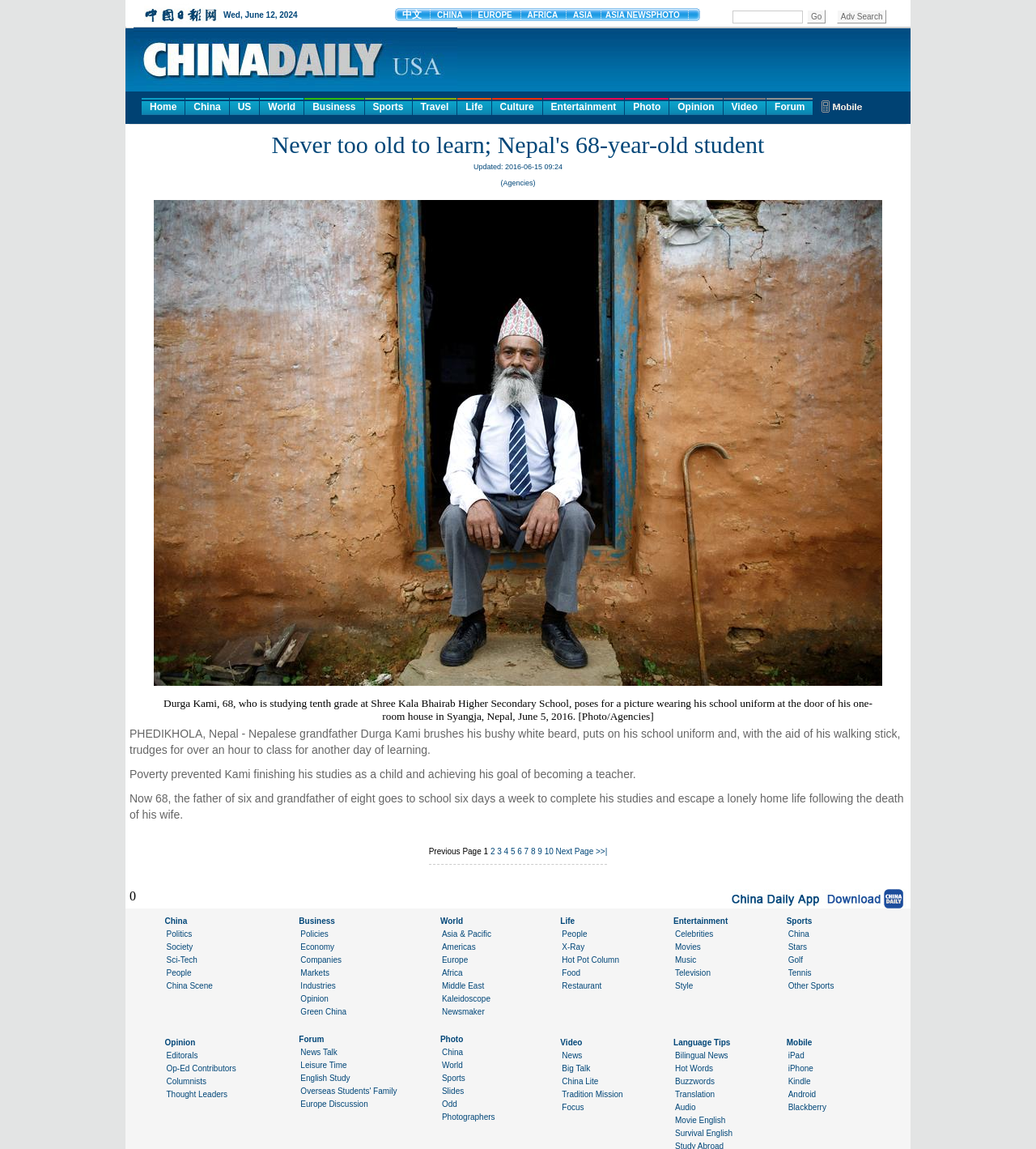Respond to the following question with a brief word or phrase:
How many days a week does Durga Kami go to school?

six